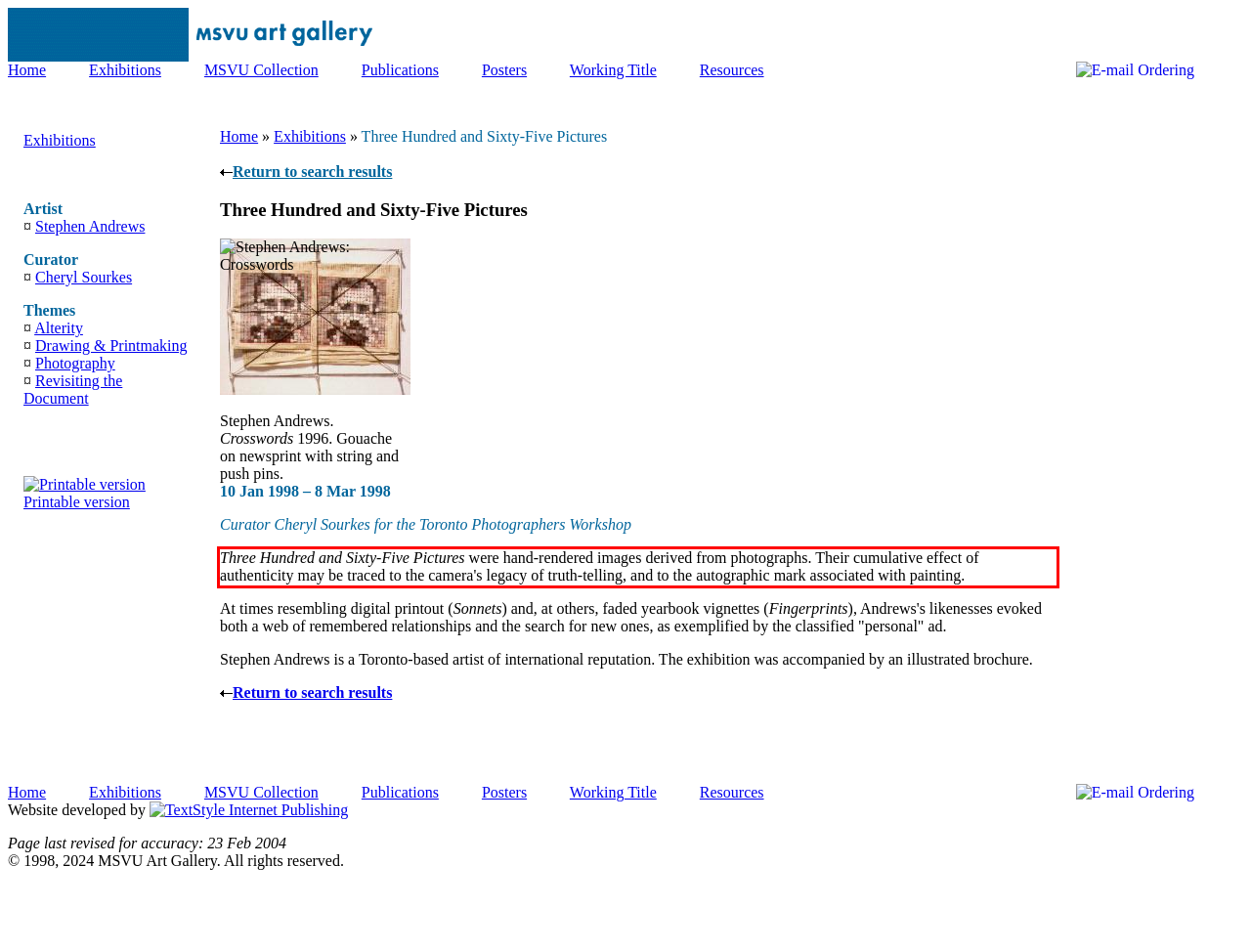Identify and extract the text within the red rectangle in the screenshot of the webpage.

Three Hundred and Sixty-Five Pictures were hand-rendered images derived from photographs. Their cumulative effect of authenticity may be traced to the camera's legacy of truth-telling, and to the autographic mark associated with painting.